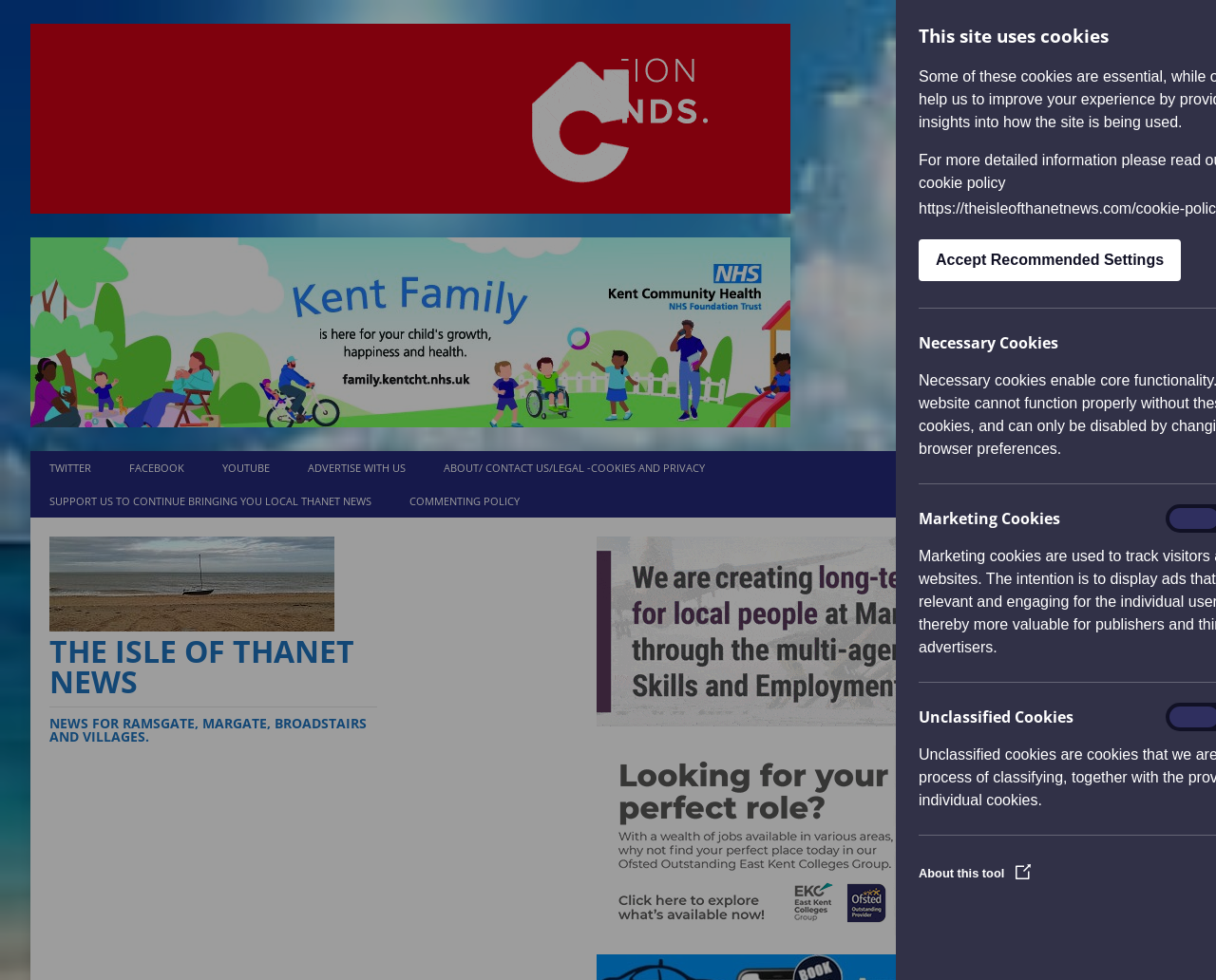Locate the bounding box coordinates of the clickable region necessary to complete the following instruction: "Click the link to Twitter". Provide the coordinates in the format of four float numbers between 0 and 1, i.e., [left, top, right, bottom].

[0.025, 0.46, 0.091, 0.494]